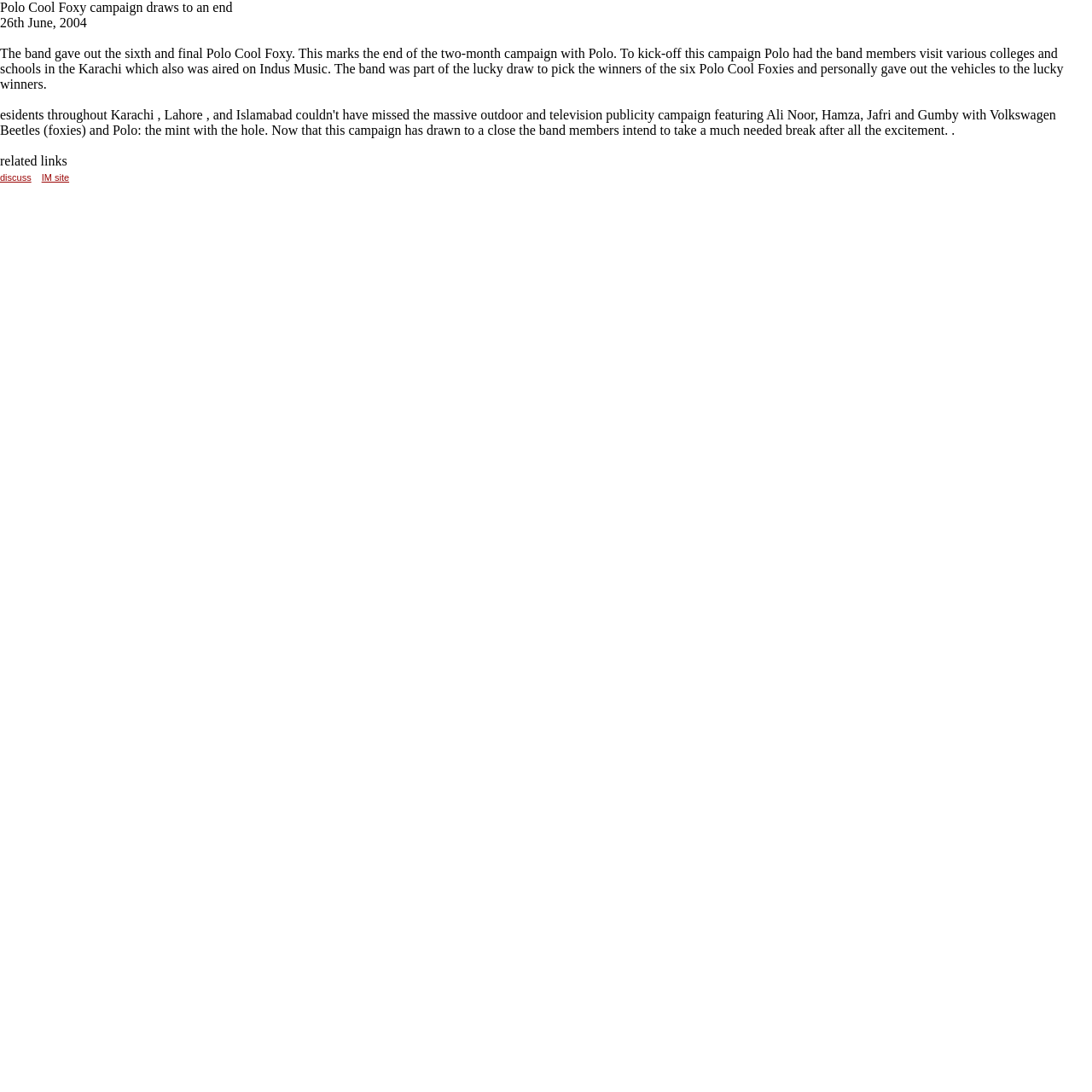Look at the image and give a detailed response to the following question: What was the purpose of the band members' visit to colleges and schools?

The article states that the band members visited various colleges and schools in Karachi to kick-off the Polo Cool Foxy campaign, which was also aired on Indus Music.